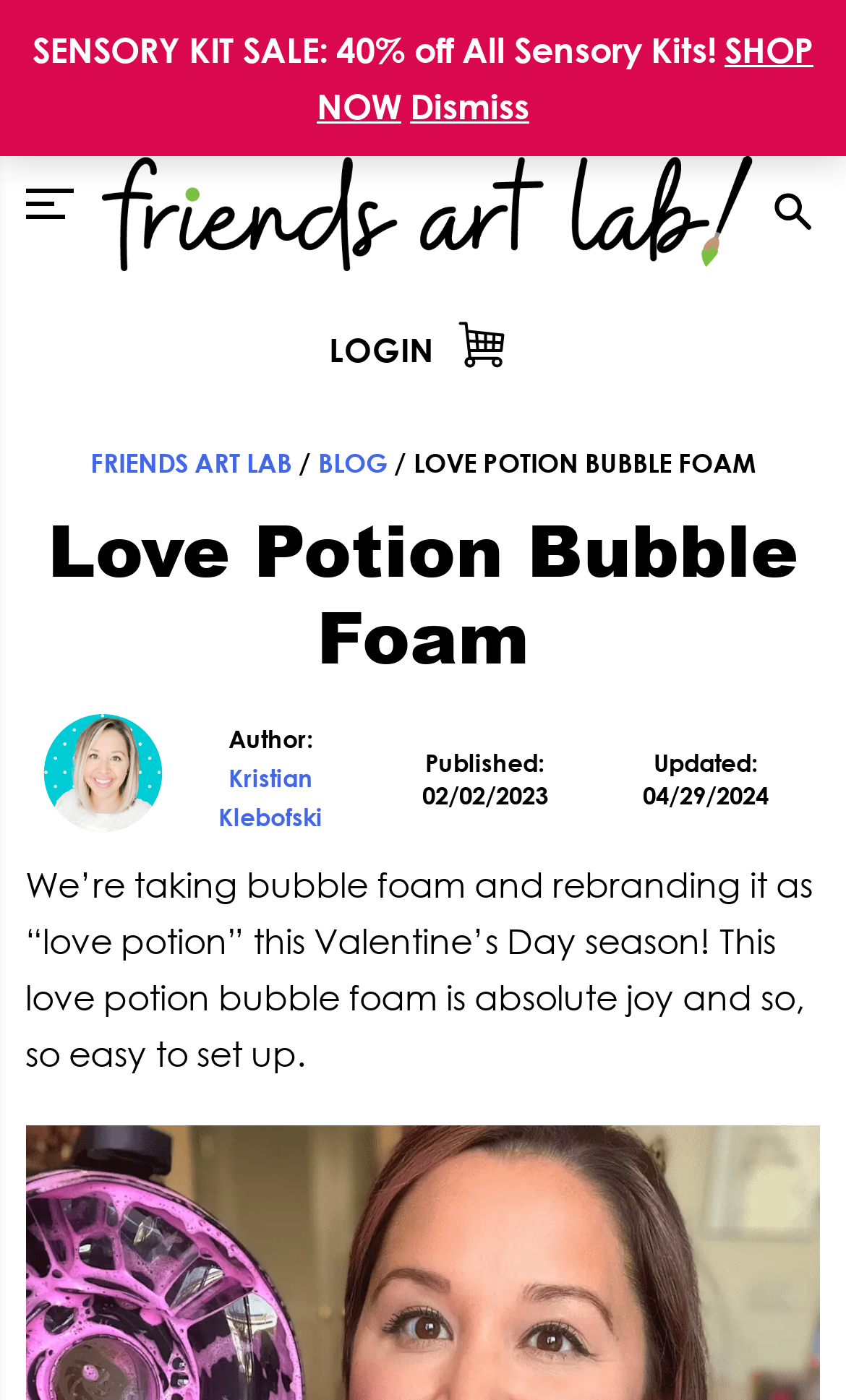Given the element description, predict the bounding box coordinates in the format (top-left x, top-left y, bottom-right x, bottom-right y), using floating point numbers between 0 and 1: Friends Art Lab

[0.106, 0.32, 0.345, 0.343]